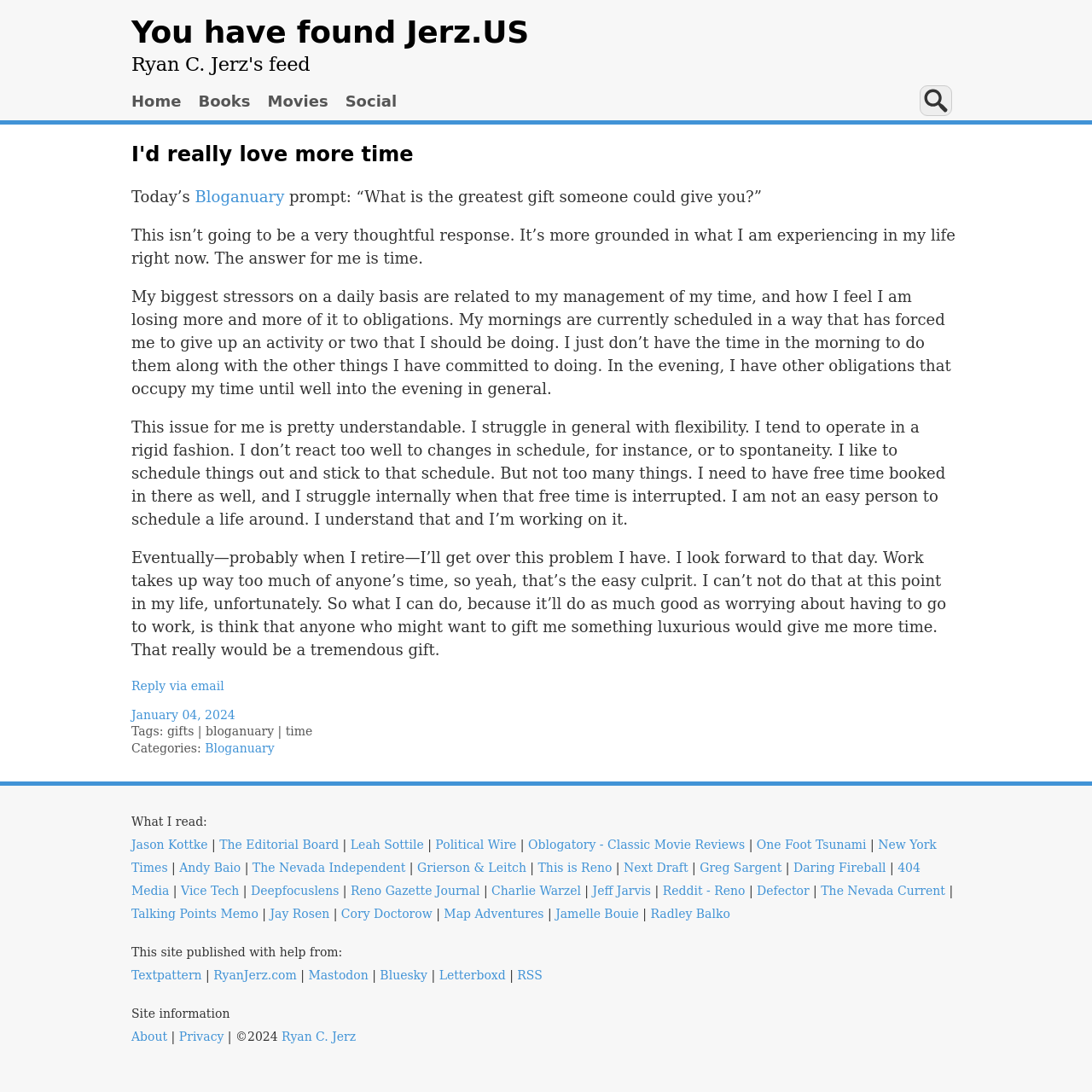Identify the bounding box coordinates for the element you need to click to achieve the following task: "Go to Home page". The coordinates must be four float values ranging from 0 to 1, formatted as [left, top, right, bottom].

[0.12, 0.082, 0.166, 0.103]